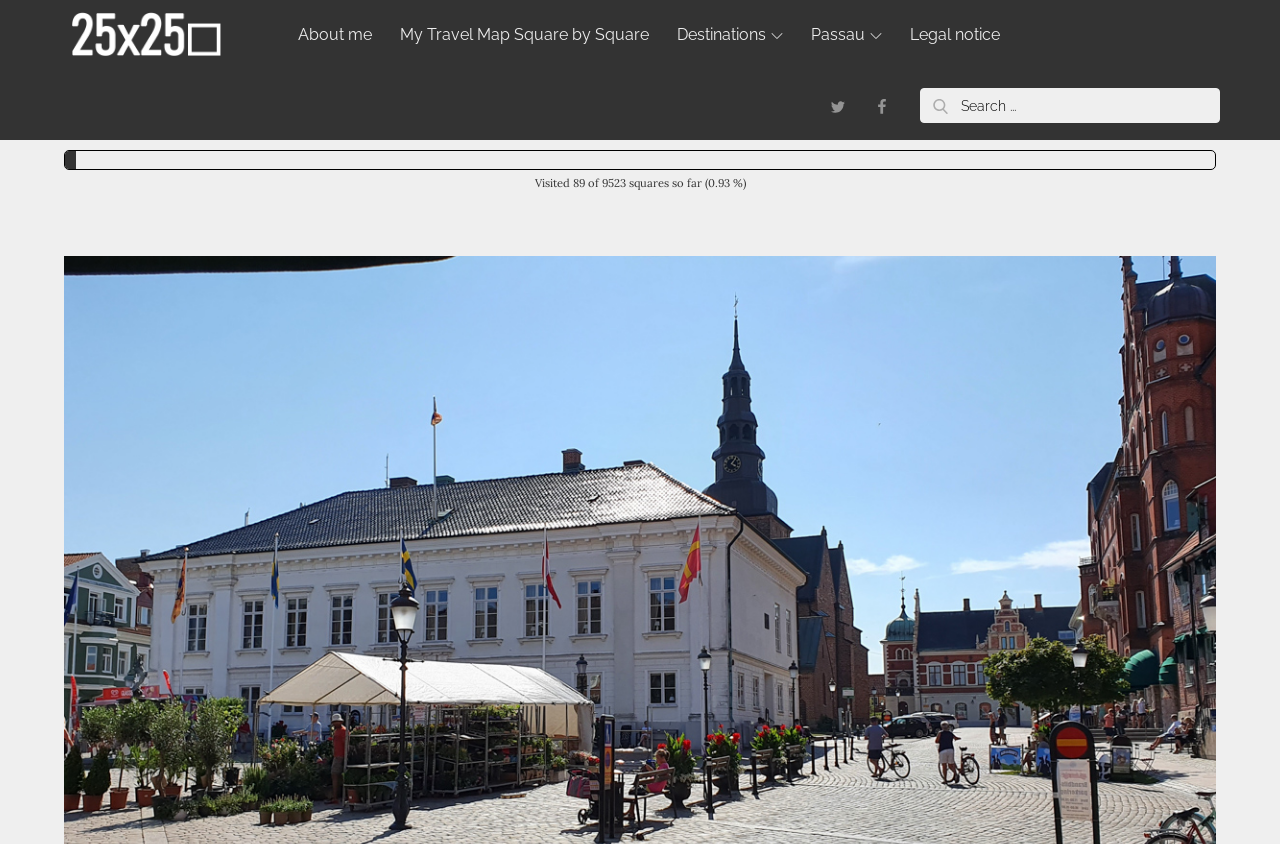How many squares have been visited so far?
Look at the image and respond with a one-word or short phrase answer.

89